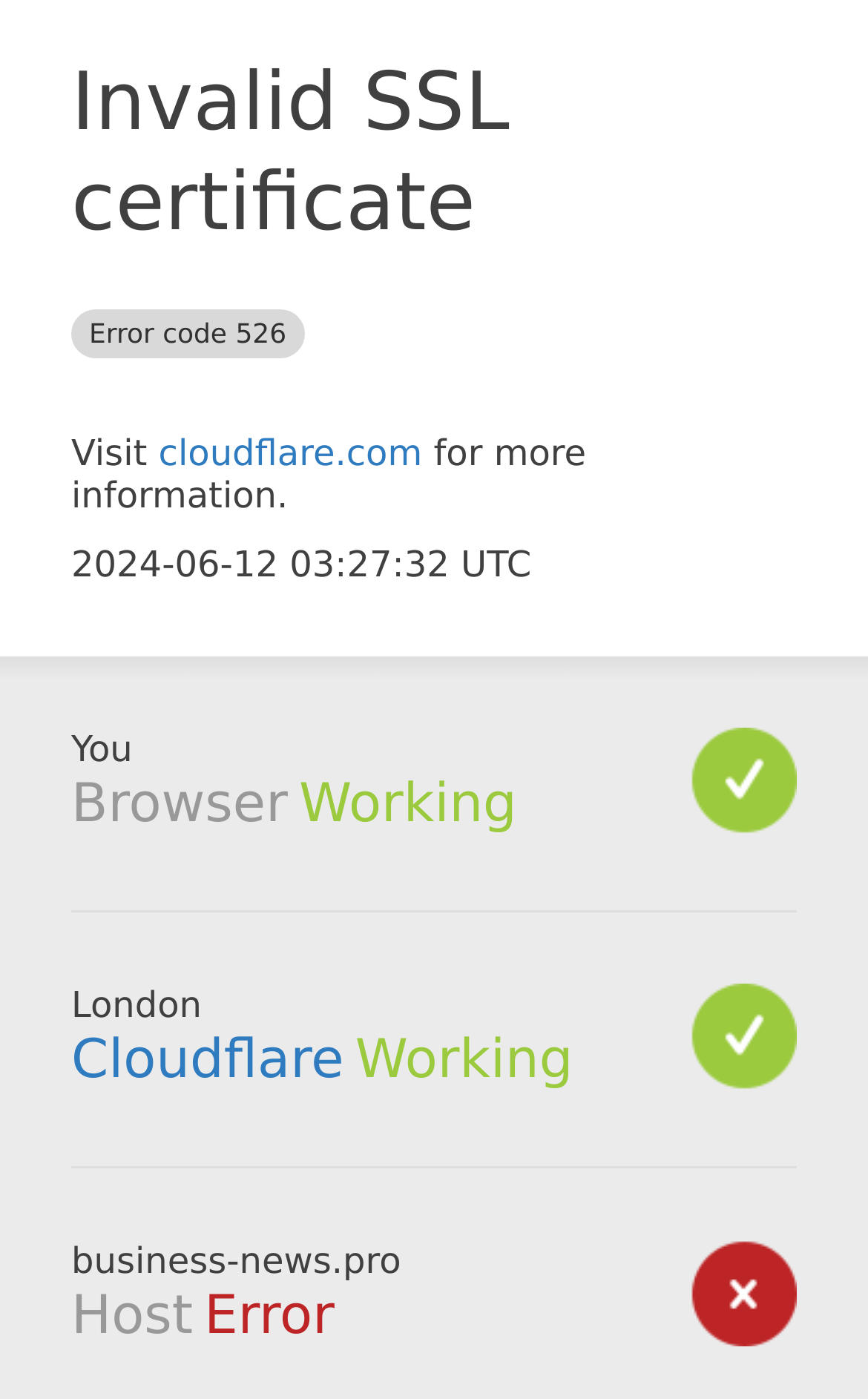What is the URL to visit for more information?
Please provide a single word or phrase as your answer based on the screenshot.

cloudflare.com